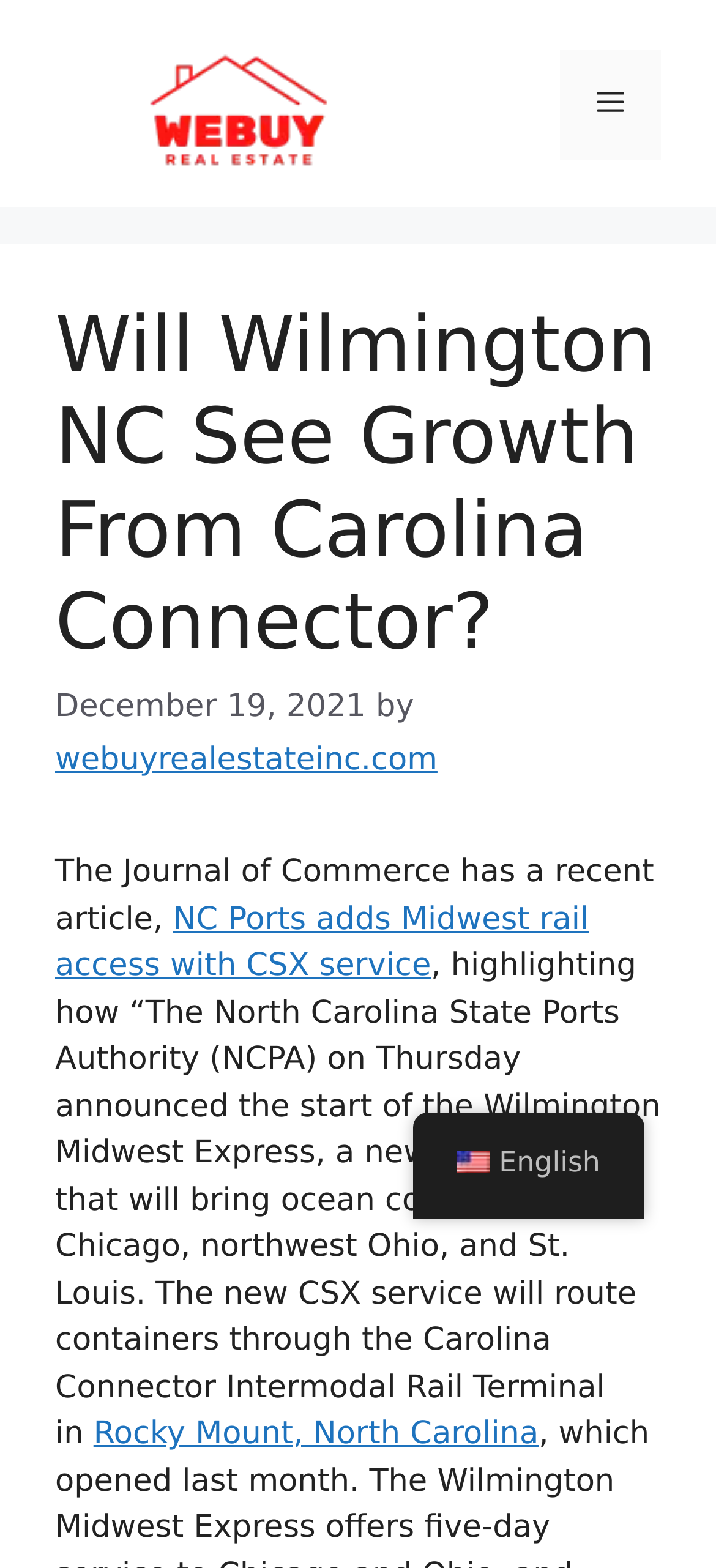What is the name of the new daily service?
Please craft a detailed and exhaustive response to the question.

I found the name of the new daily service by reading the text in the header section, which mentions 'The North Carolina State Ports Authority (NCPA) on Thursday announced the start of the Wilmington Midwest Express...'.